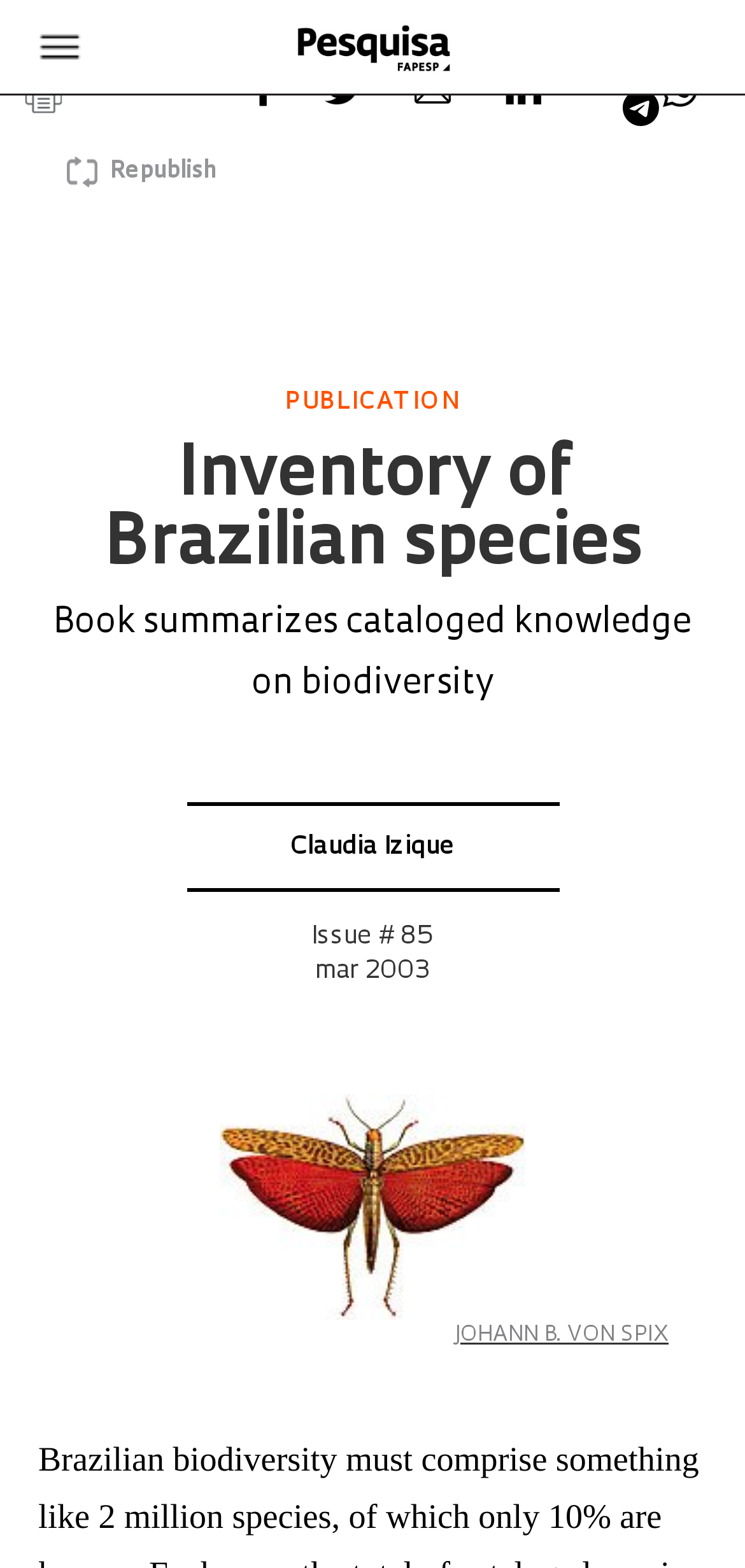Identify the bounding box coordinates of the clickable region to carry out the given instruction: "Read the publication details".

[0.051, 0.246, 0.949, 0.268]